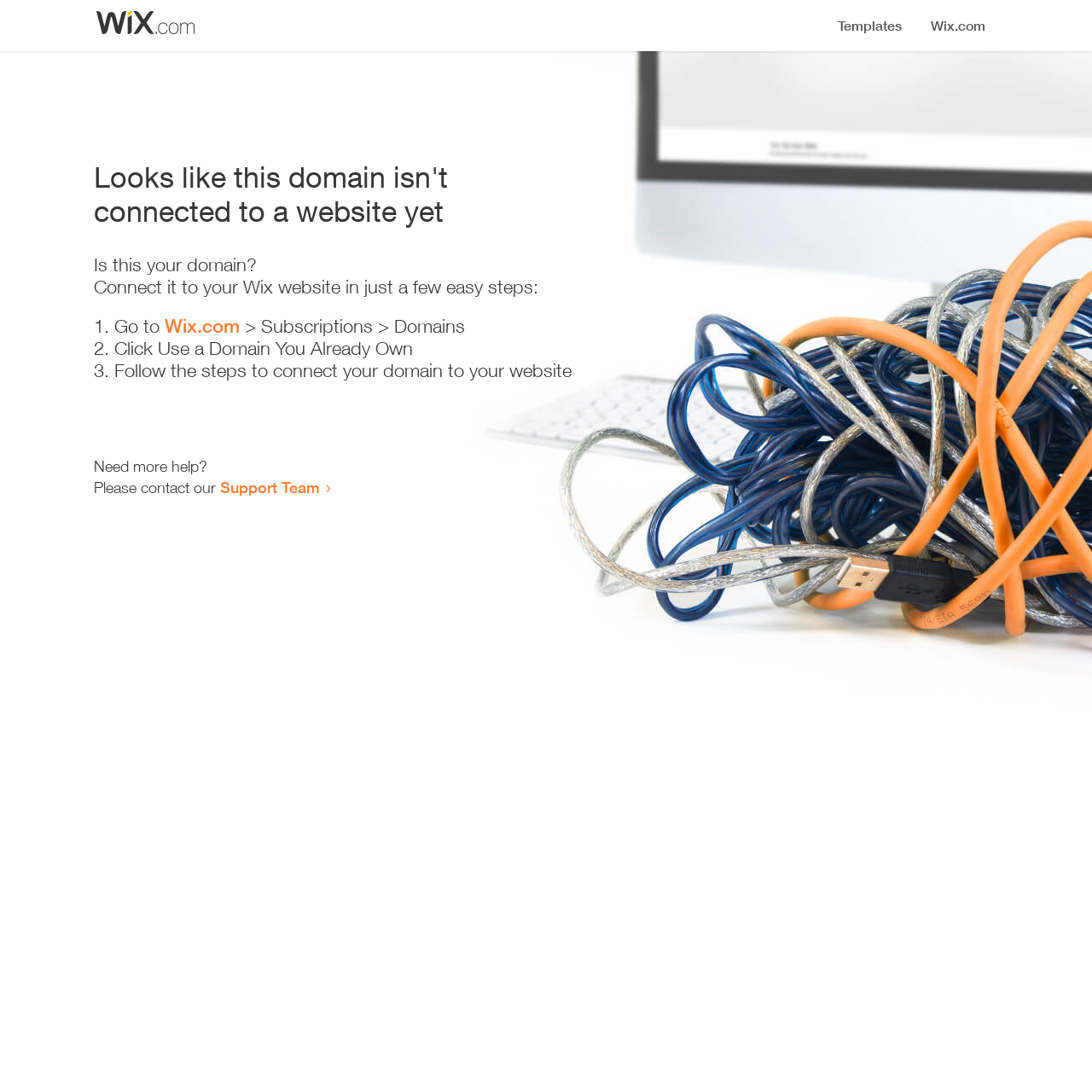Identify and generate the primary title of the webpage.

Looks like this domain isn't
connected to a website yet